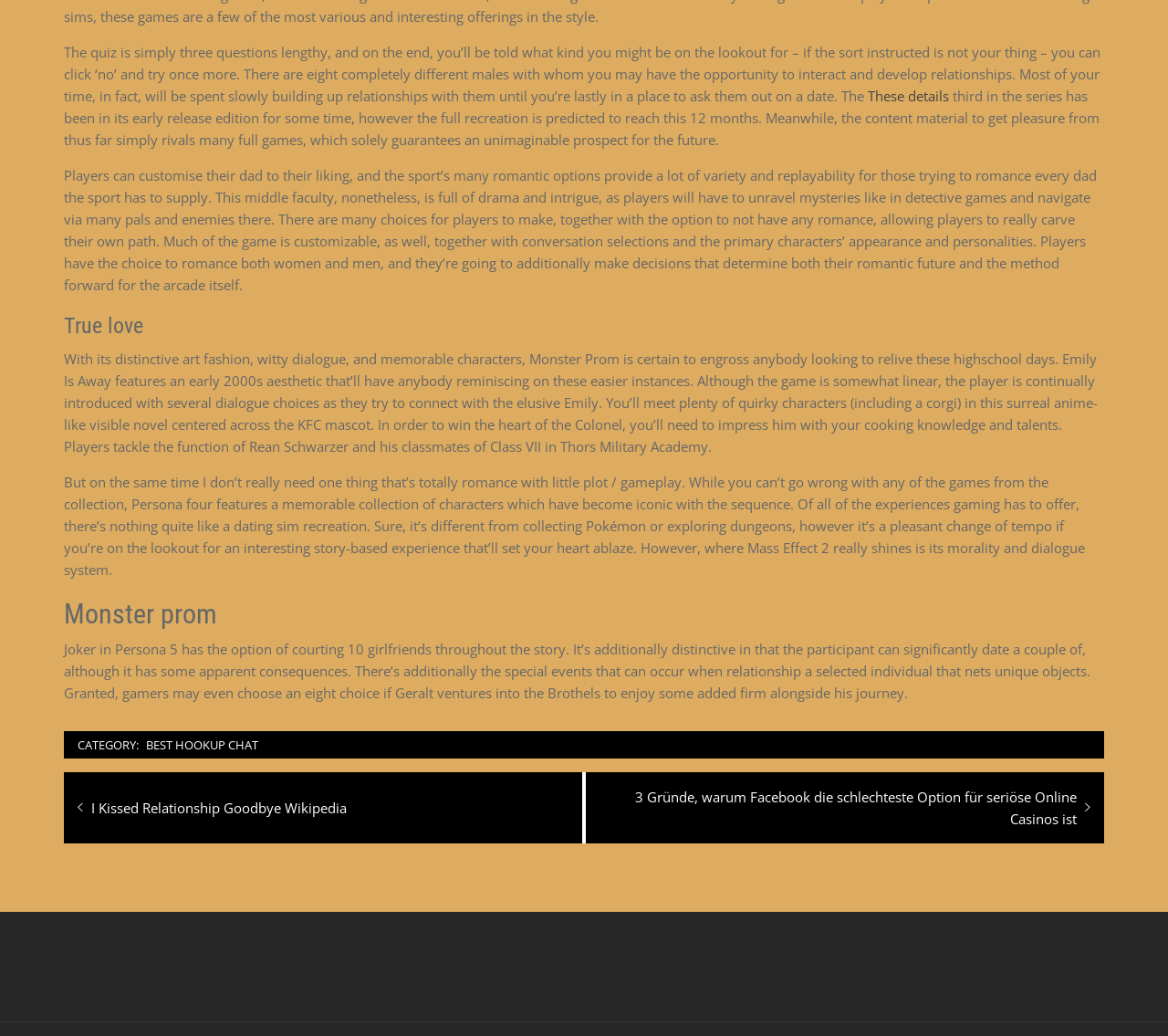What is the tone of the text?
Please answer using one word or phrase, based on the screenshot.

Informative